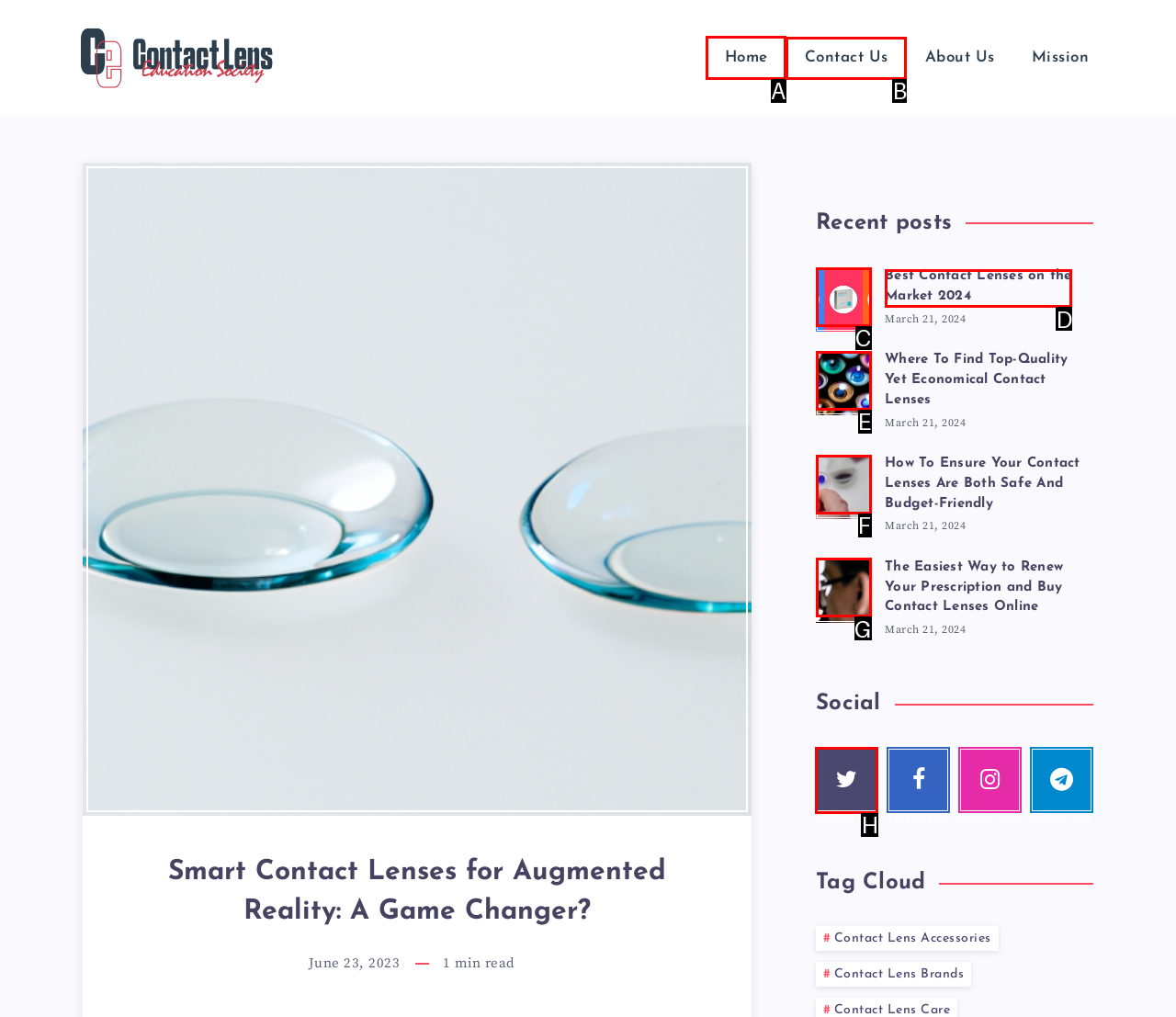Determine the HTML element to click for the instruction: Click on the 'Home' link.
Answer with the letter corresponding to the correct choice from the provided options.

A